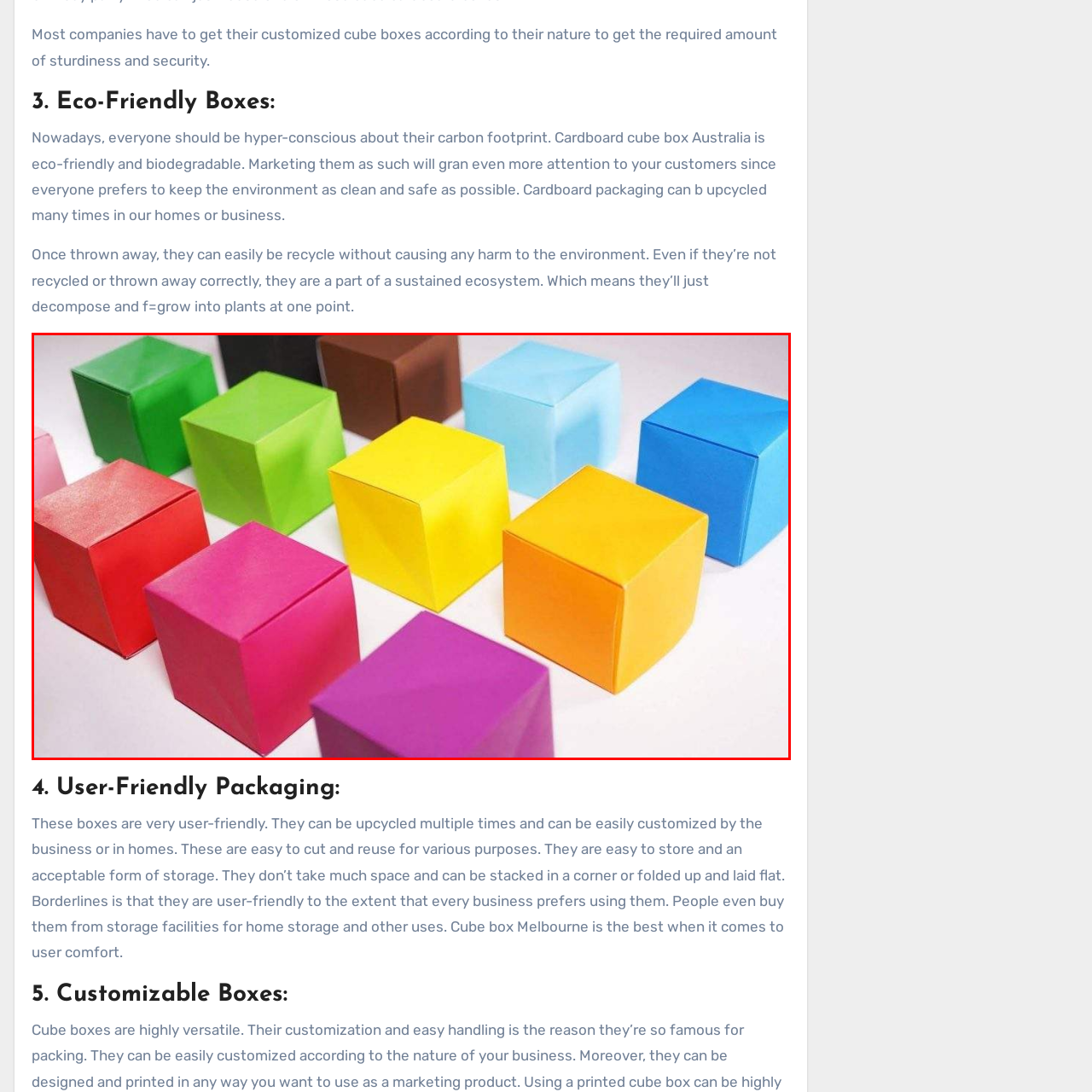Inspect the image outlined by the red box and answer the question using a single word or phrase:
What is emphasized about the cube boxes' nature?

Biodegradable